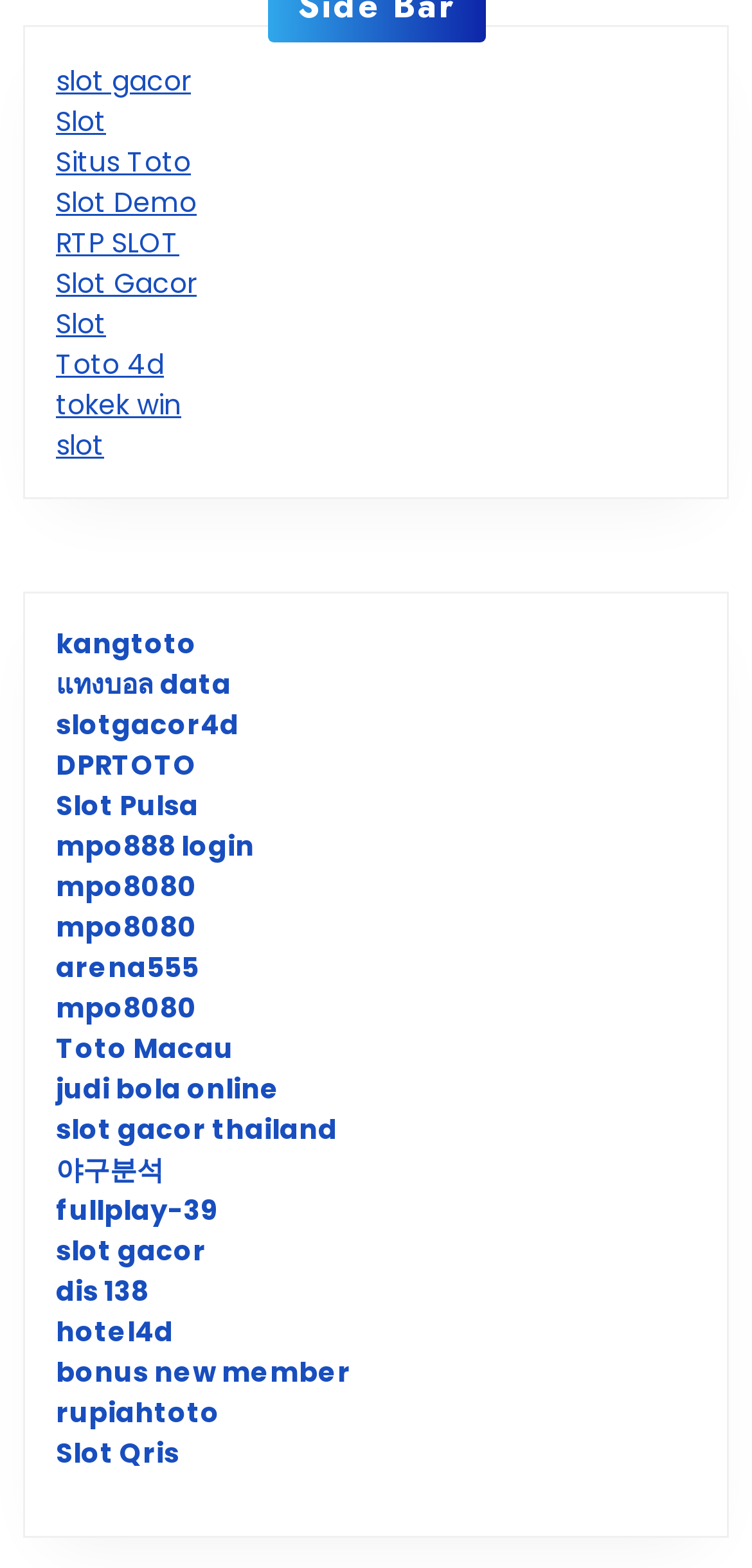Can you find the bounding box coordinates for the UI element given this description: "slot gacor"? Provide the coordinates as four float numbers between 0 and 1: [left, top, right, bottom].

[0.074, 0.786, 0.274, 0.81]